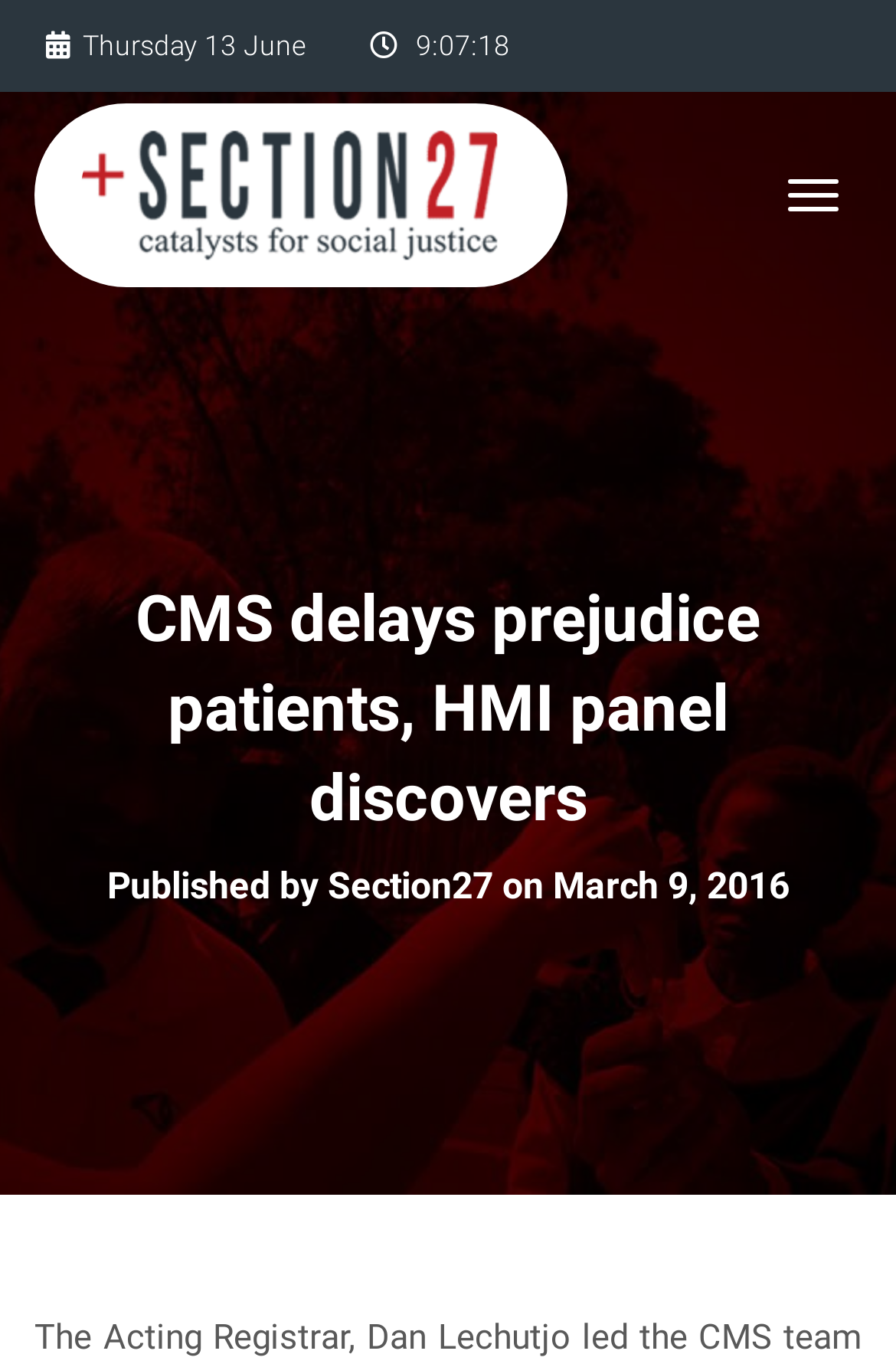Create an elaborate caption for the webpage.

The webpage appears to be a news article or blog post. At the top left, there is a date "Thursday 13 June" displayed. Next to it, on the top center, is the Section17 logo, which is an image. On the top right, there is a button labeled "TOGGLE NAVIGATION".

Below the logo, there is a main heading that reads "CMS delays prejudice patients, HMI panel discovers". This heading spans across the entire width of the page. Underneath the main heading, there is a subheading that indicates the article was "Published by Section27 on March 9, 2016". The subheading also spans the entire width of the page.

Within the subheading, there is a link to "Section27" on the left, and a timestamp on the right, which is not explicitly stated but implies the publication date. The overall layout suggests a clean and organized structure, with clear headings and concise text.